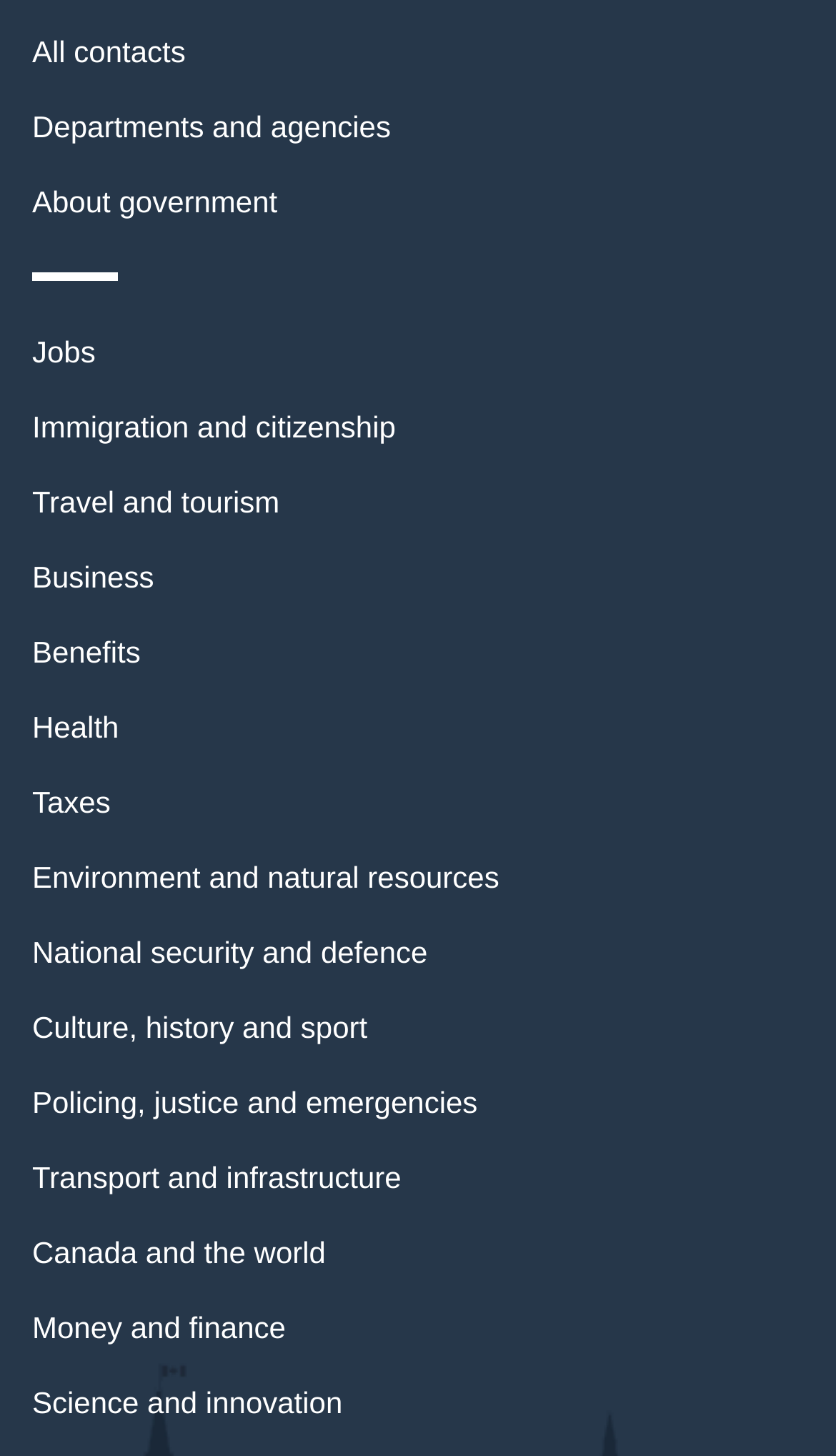Provide the bounding box coordinates of the HTML element described as: "Benefits". The bounding box coordinates should be four float numbers between 0 and 1, i.e., [left, top, right, bottom].

[0.038, 0.436, 0.168, 0.46]